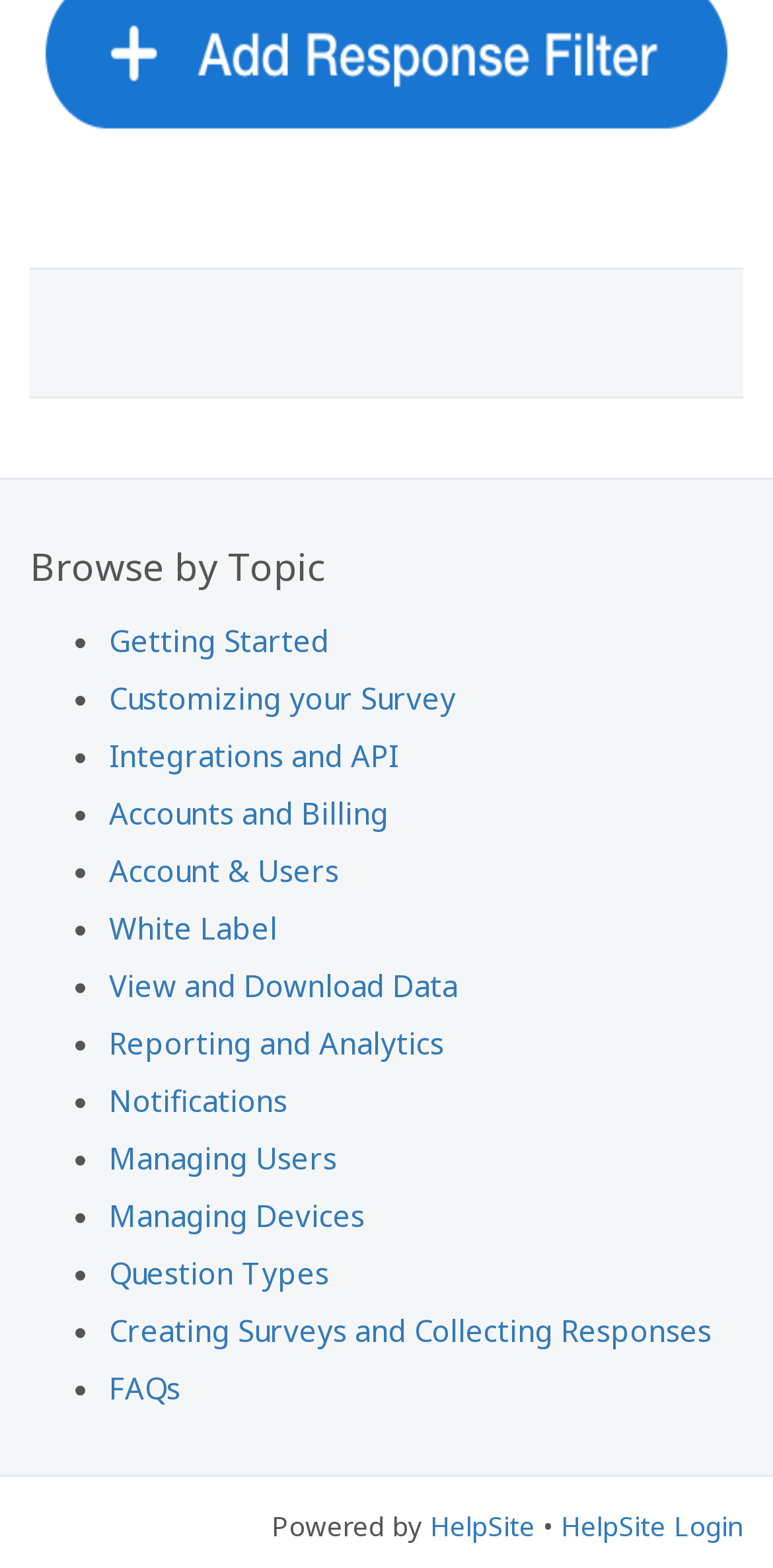Look at the image and give a detailed response to the following question: What is the text above the list of links?

The text above the list of links is 'Browse by Topic', which is located at coordinates [0.038, 0.346, 0.962, 0.378] and is a heading element.